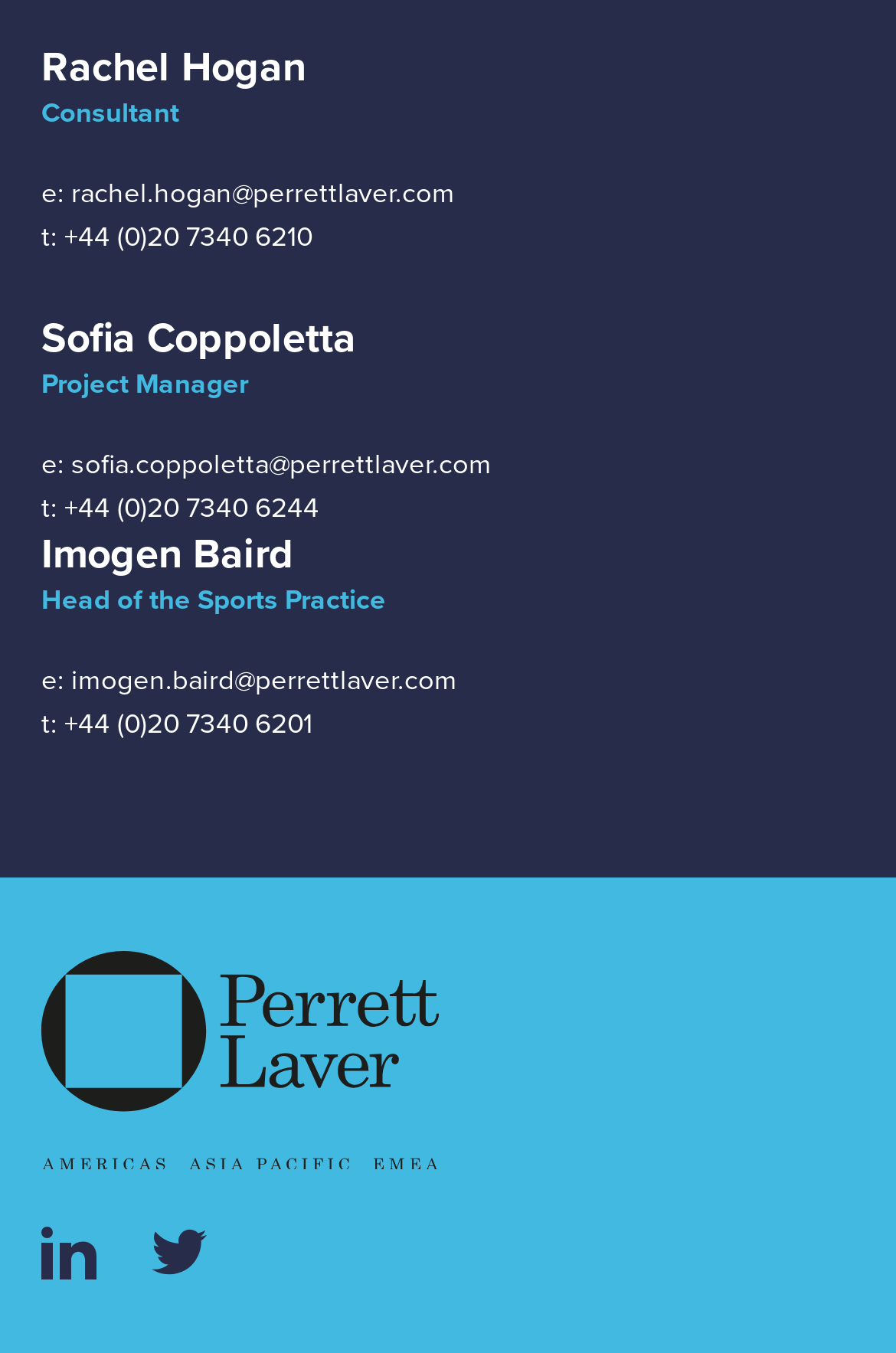Please respond to the question using a single word or phrase:
What is Sofia Coppoletta's phone number?

+44 (0)20 7340 6244